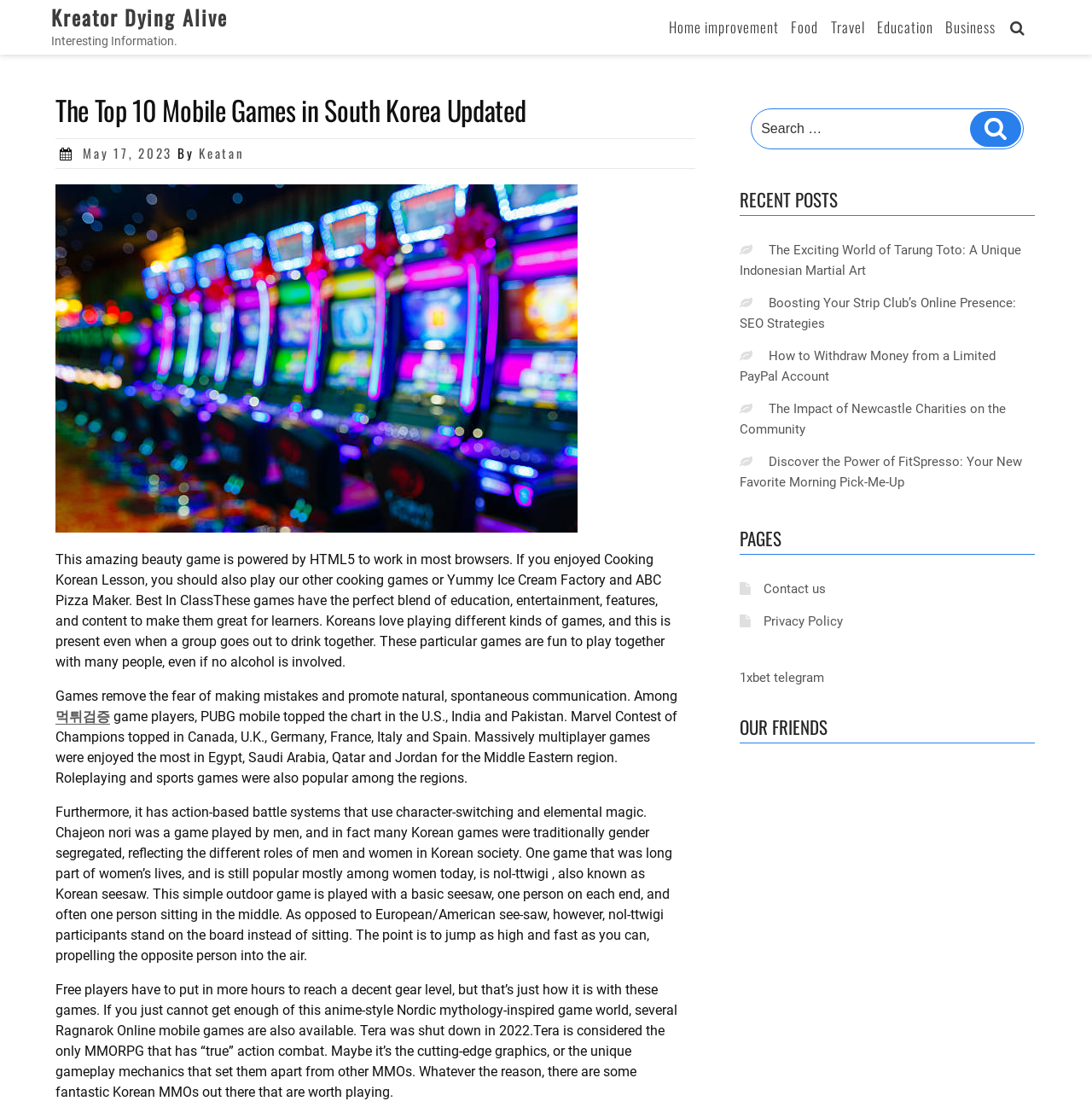What is the text of the second paragraph on the webpage?
Using the visual information from the image, give a one-word or short-phrase answer.

This amazing beauty game is powered by HTML5...